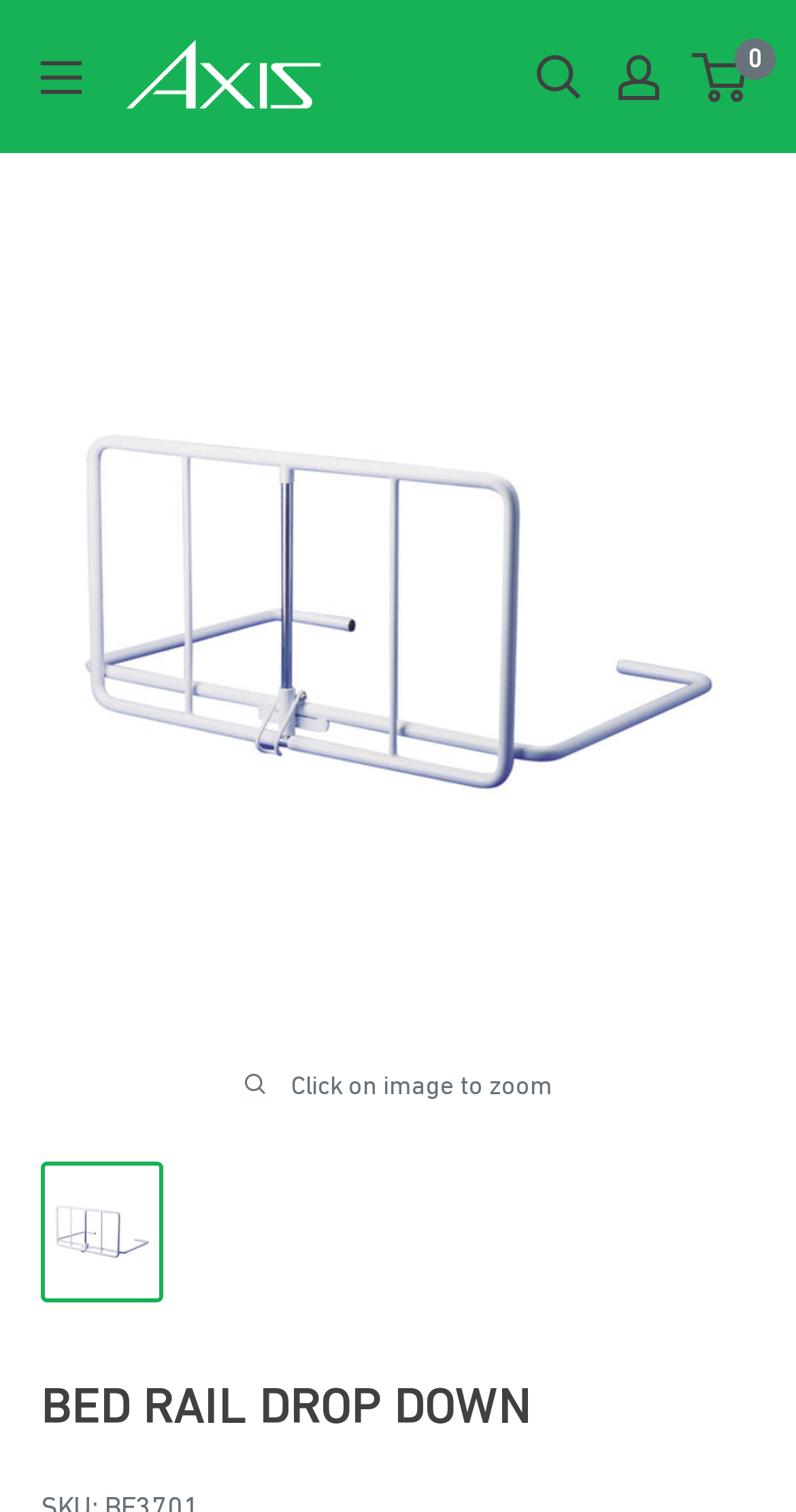What is the product name?
Please provide a comprehensive and detailed answer to the question.

I determined the product name by looking at the image description and the heading element, which both contain the text 'BED RAIL DROP DOWN'.